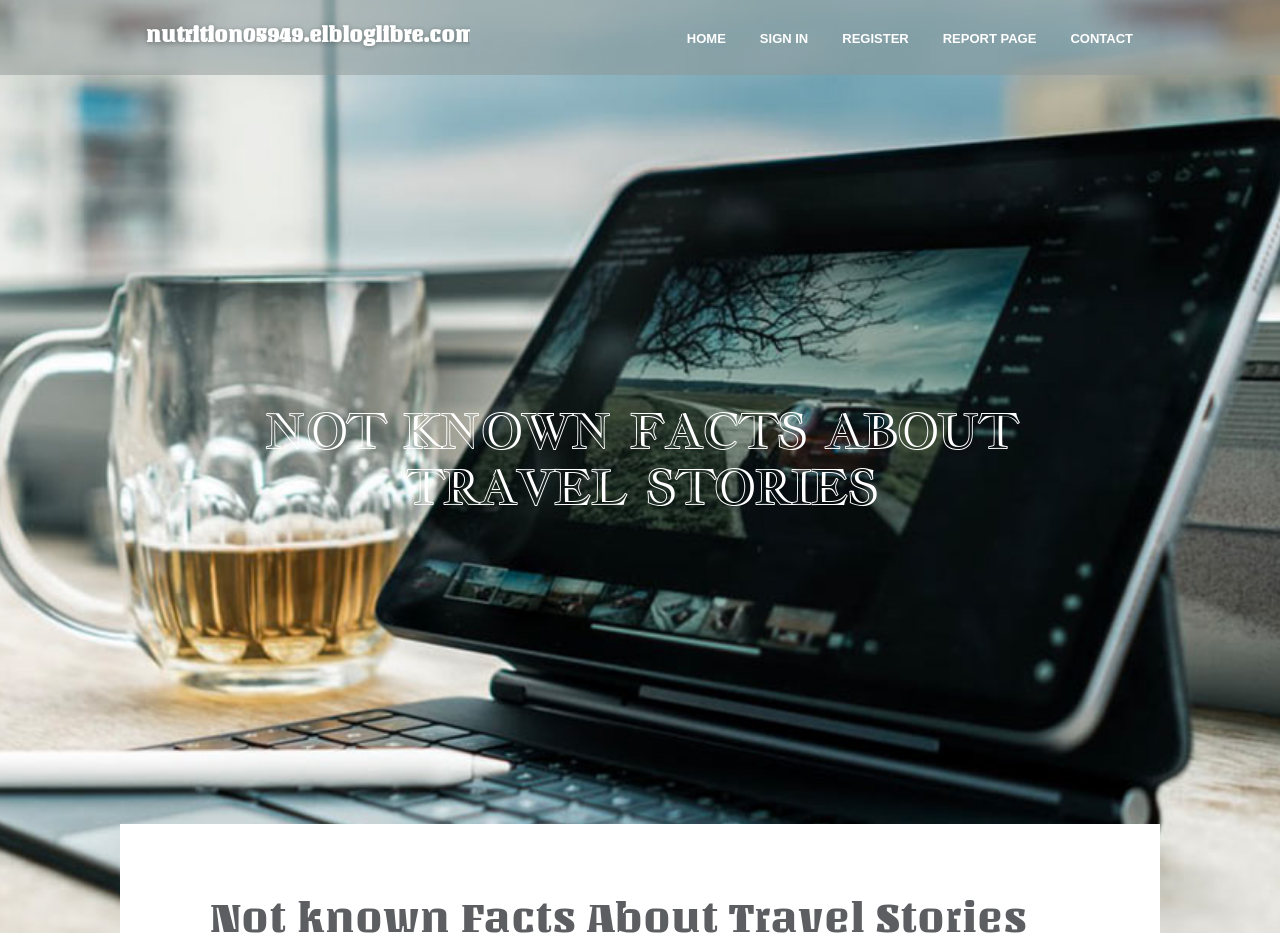Provide your answer to the question using just one word or phrase: What is the text of the main heading on the webpage?

NOT KNOWN FACTS ABOUT TRAVEL STORIES